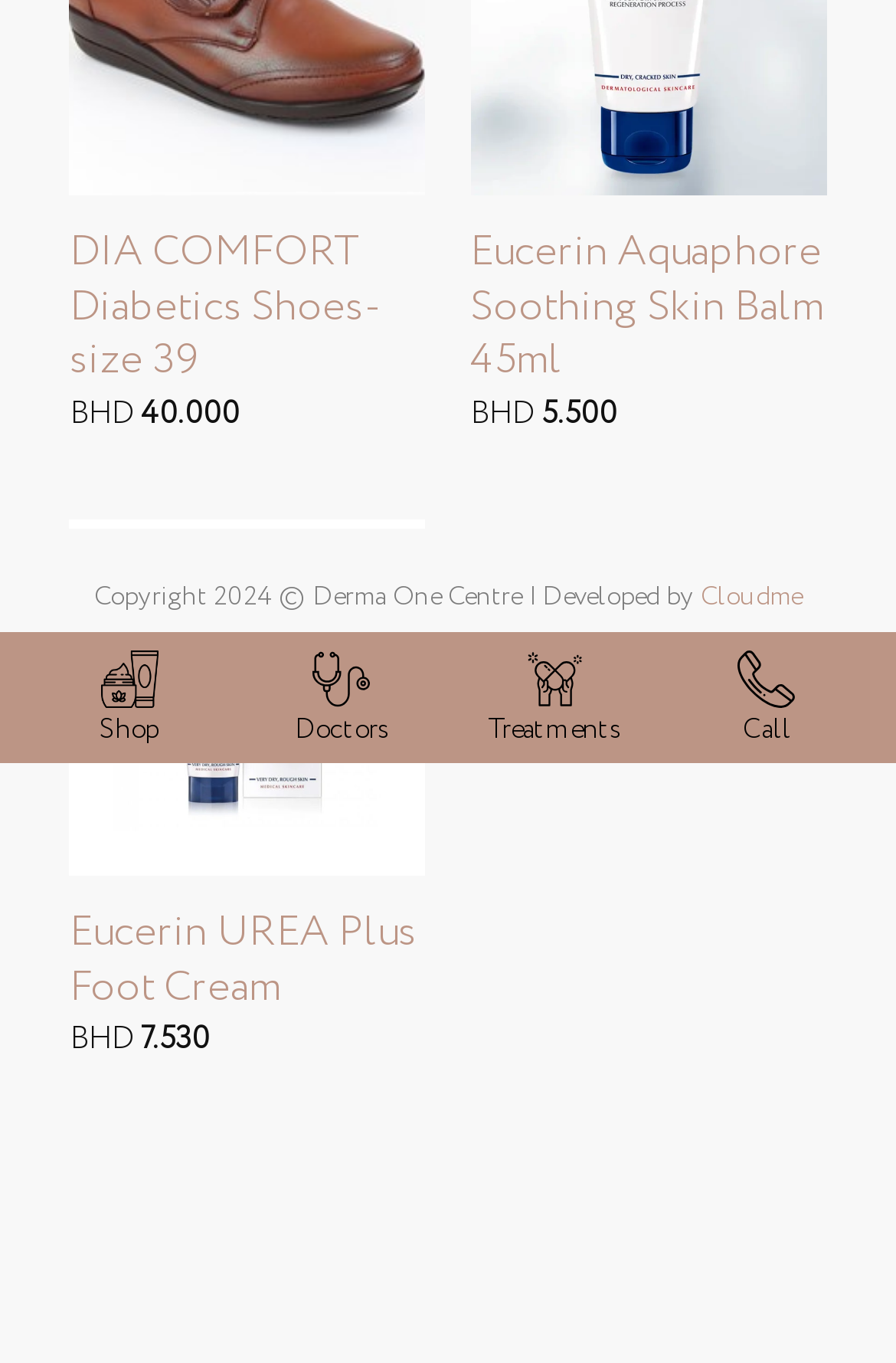Given the description "Cloudme", determine the bounding box of the corresponding UI element.

[0.782, 0.423, 0.895, 0.452]